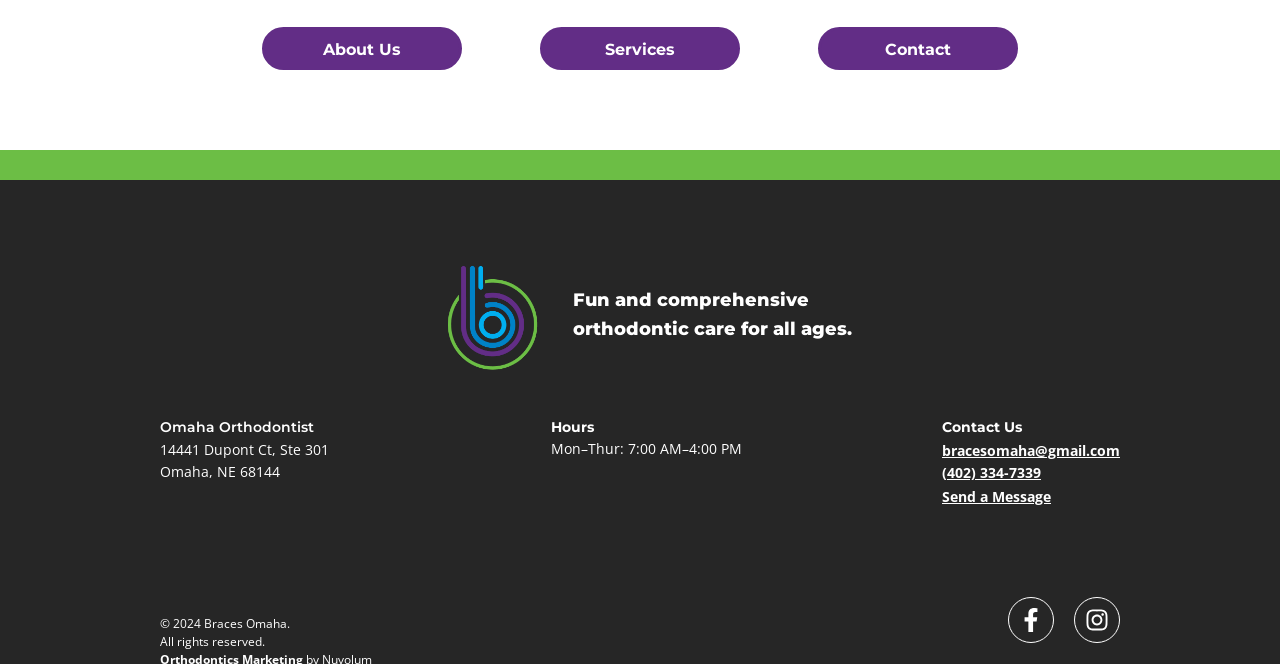Pinpoint the bounding box coordinates of the area that should be clicked to complete the following instruction: "Click on About Us". The coordinates must be given as four float numbers between 0 and 1, i.e., [left, top, right, bottom].

[0.205, 0.041, 0.361, 0.106]